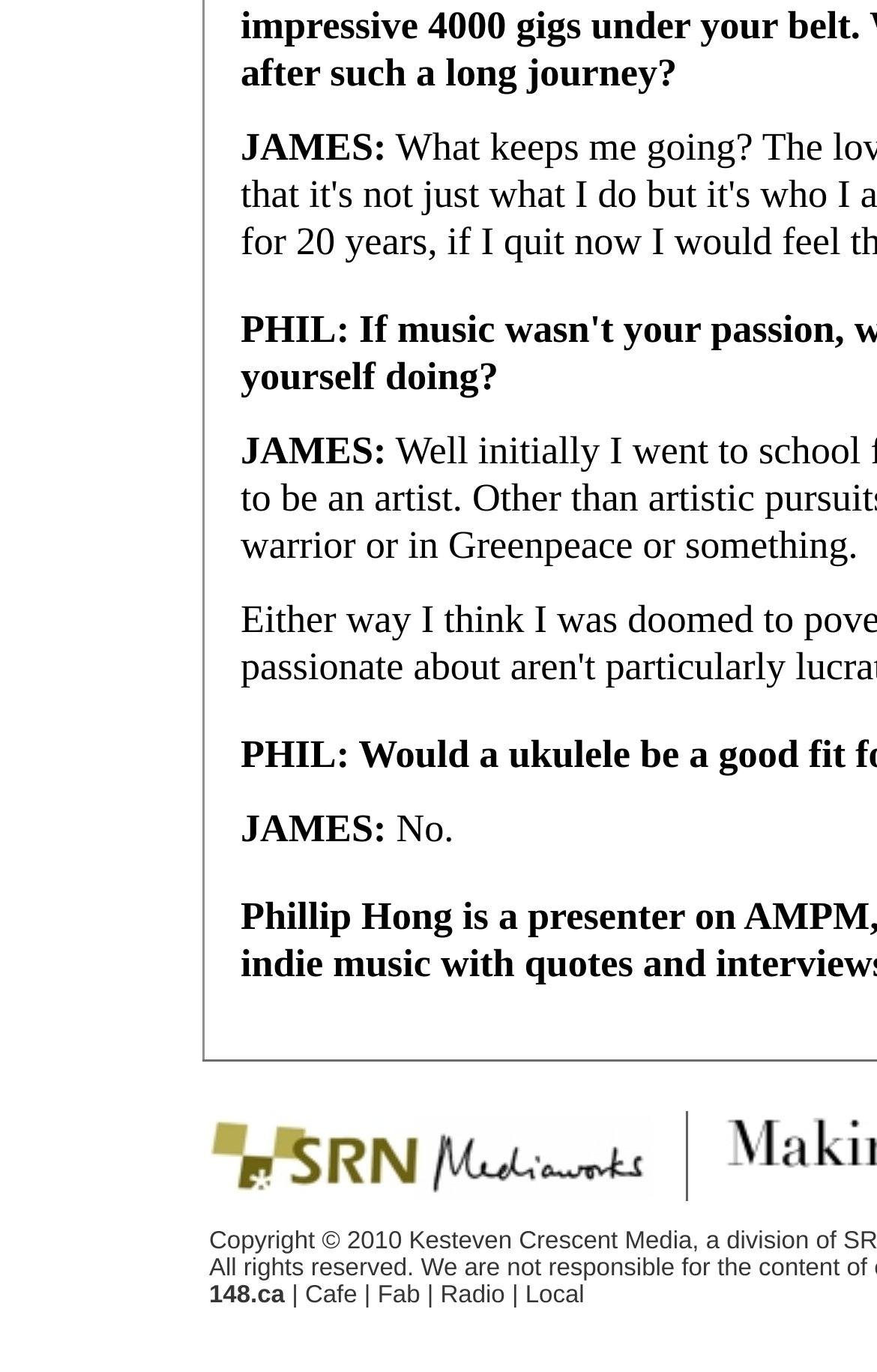Please determine the bounding box coordinates for the element with the description: "Radio".

[0.502, 0.934, 0.576, 0.954]